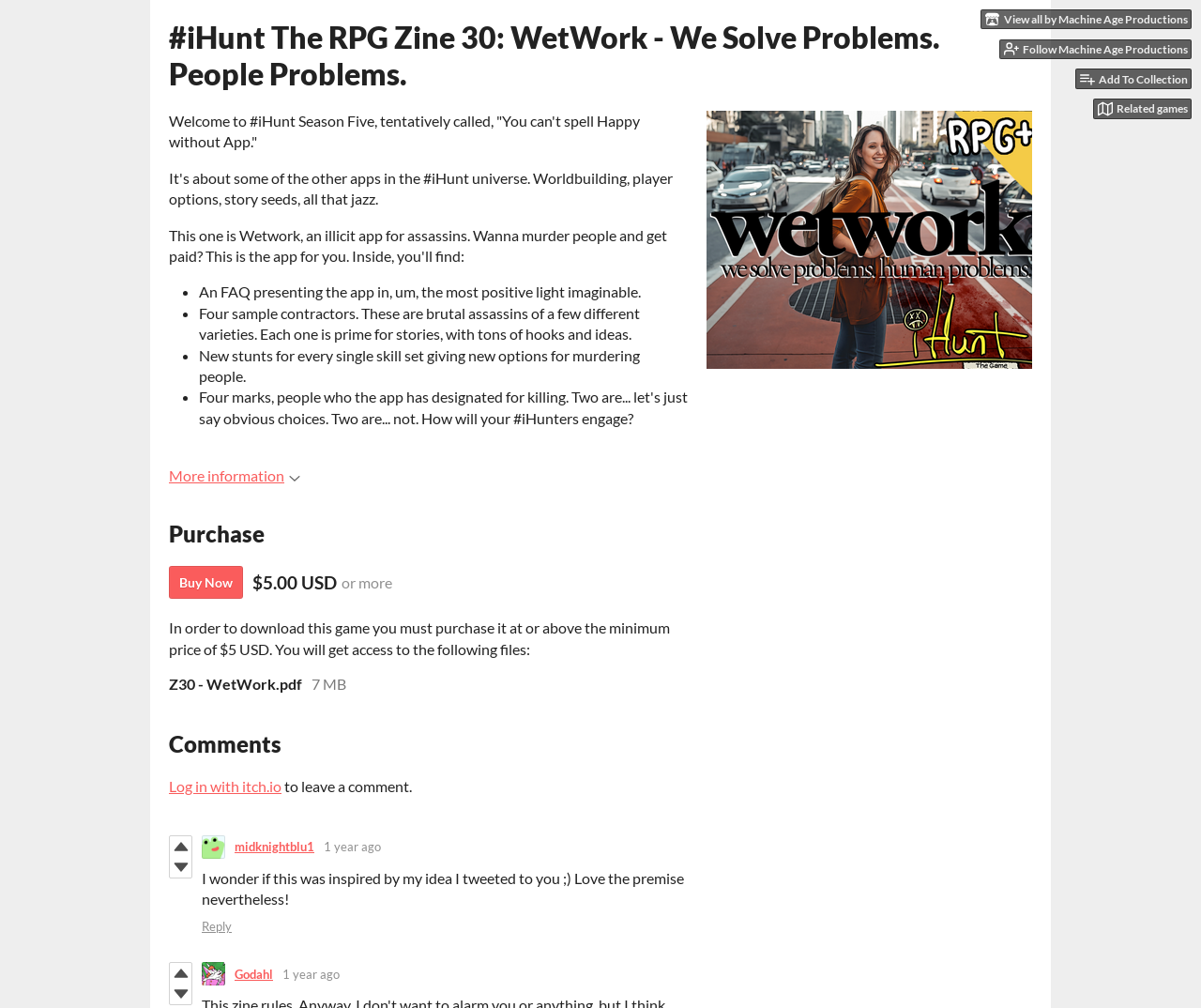Describe every aspect of the webpage comprehensively.

This webpage appears to be a product page for a digital game or RPG zine called "#iHunt The RPG Zine 30: WetWork - We Solve Problems. People Problems." by Machine Age Productions. 

At the top of the page, there are four links: "View all by Machine Age Productions", "Follow Machine Age Productions", "Add To Collection", and "Related games". Each link has a small image beside it. 

Below these links, there is a large heading that displays the title of the game. 

Underneath the title, there is a welcome message that introduces the game as part of "#iHunt Season Five". 

The page then lists four key features of the game, each preceded by a bullet point. These features include an FAQ, four sample contractors, new stunts for every skill set, and more. 

To the right of these features, there is a "More information" link with a small image. 

Further down the page, there is a "Purchase" section with a "Buy Now" link and the price of the game, $5.00 USD. 

Below the purchase section, there is a list of files that will be available for download after purchase, including a PDF file called "Z30 - WetWork.pdf" that is 7 MB in size. 

The page also has a "Comments" section where users can leave comments after logging in with their itch.io account. There are two existing comments on the page, each with a "Vote up" and "Vote down" link, as well as a "Reply" link.